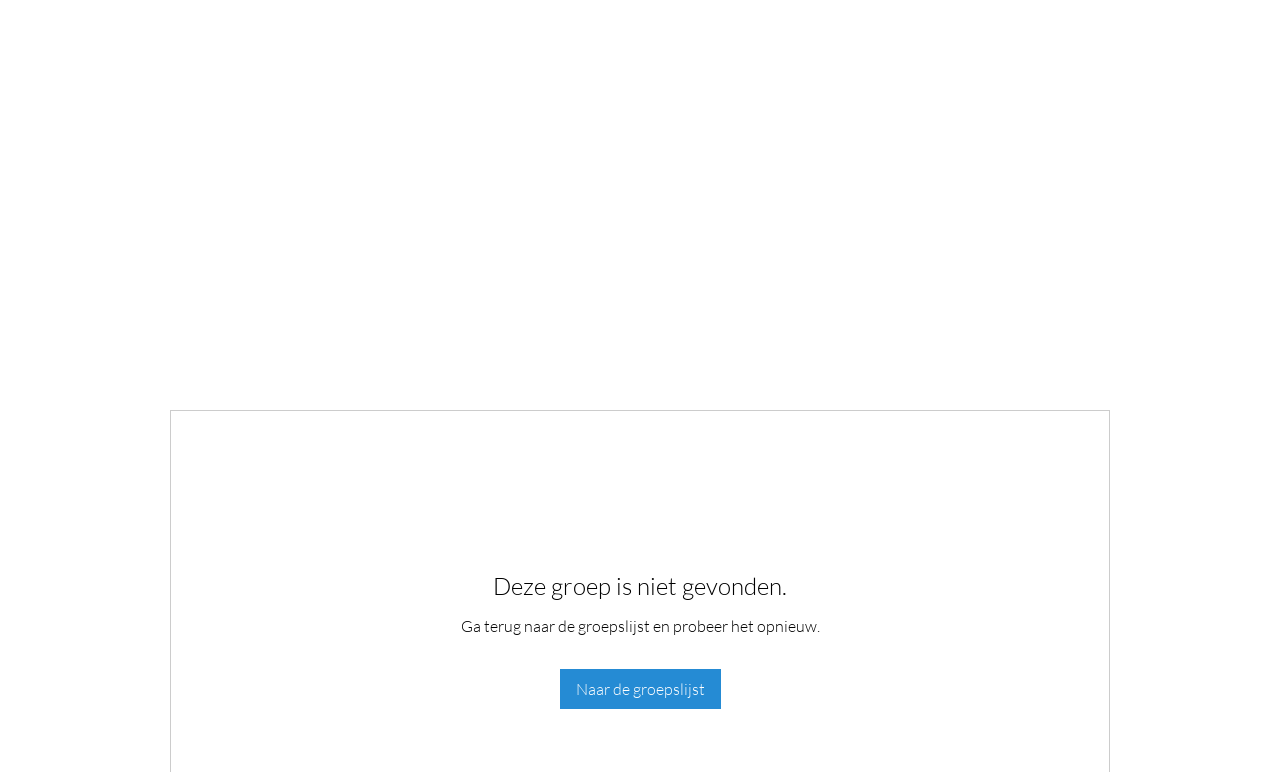Using the provided element description: "Naar de groepslijst", identify the bounding box coordinates. The coordinates should be four floats between 0 and 1 in the order [left, top, right, bottom].

[0.437, 0.867, 0.563, 0.919]